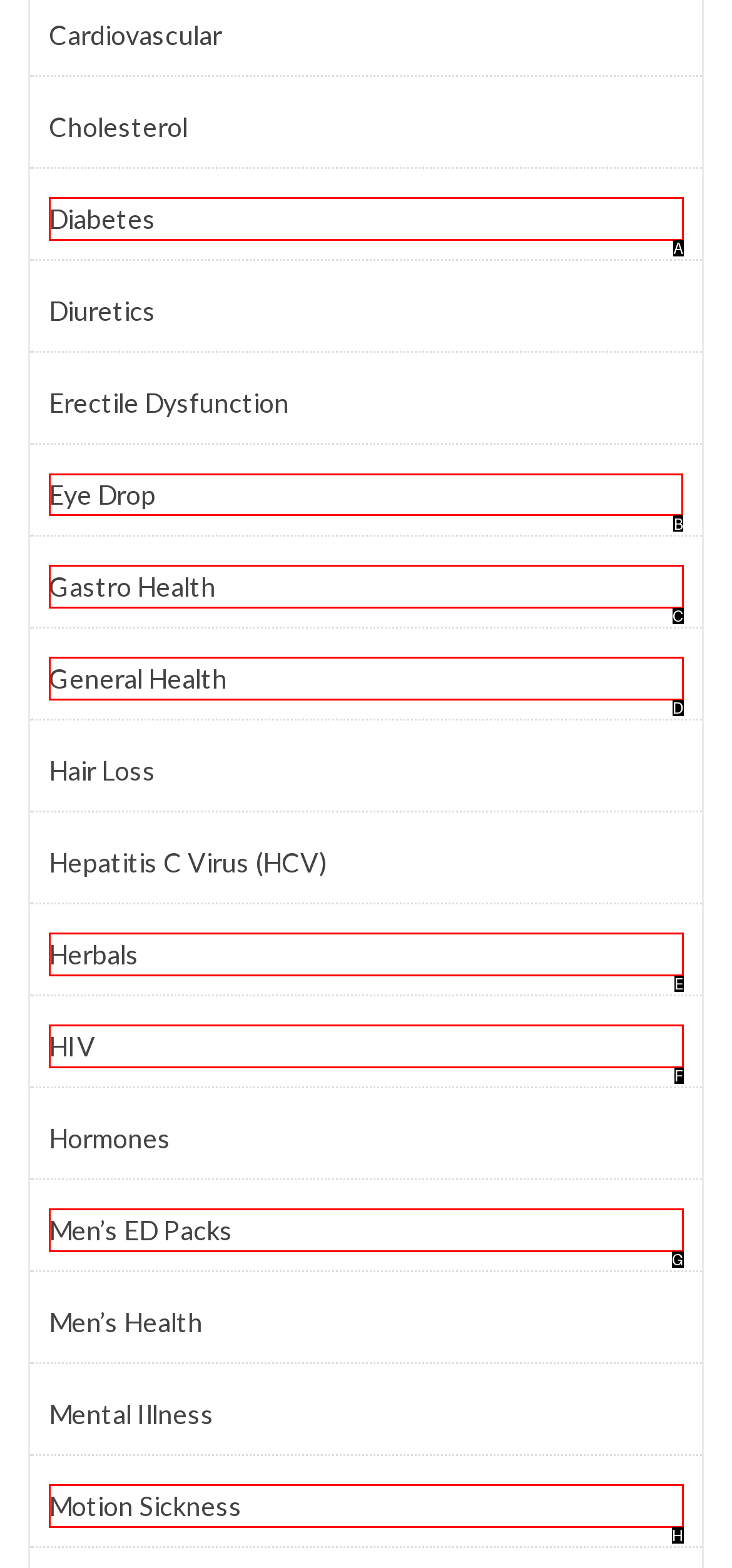Tell me which one HTML element I should click to complete the following task: Learn about Eye Drop Answer with the option's letter from the given choices directly.

B